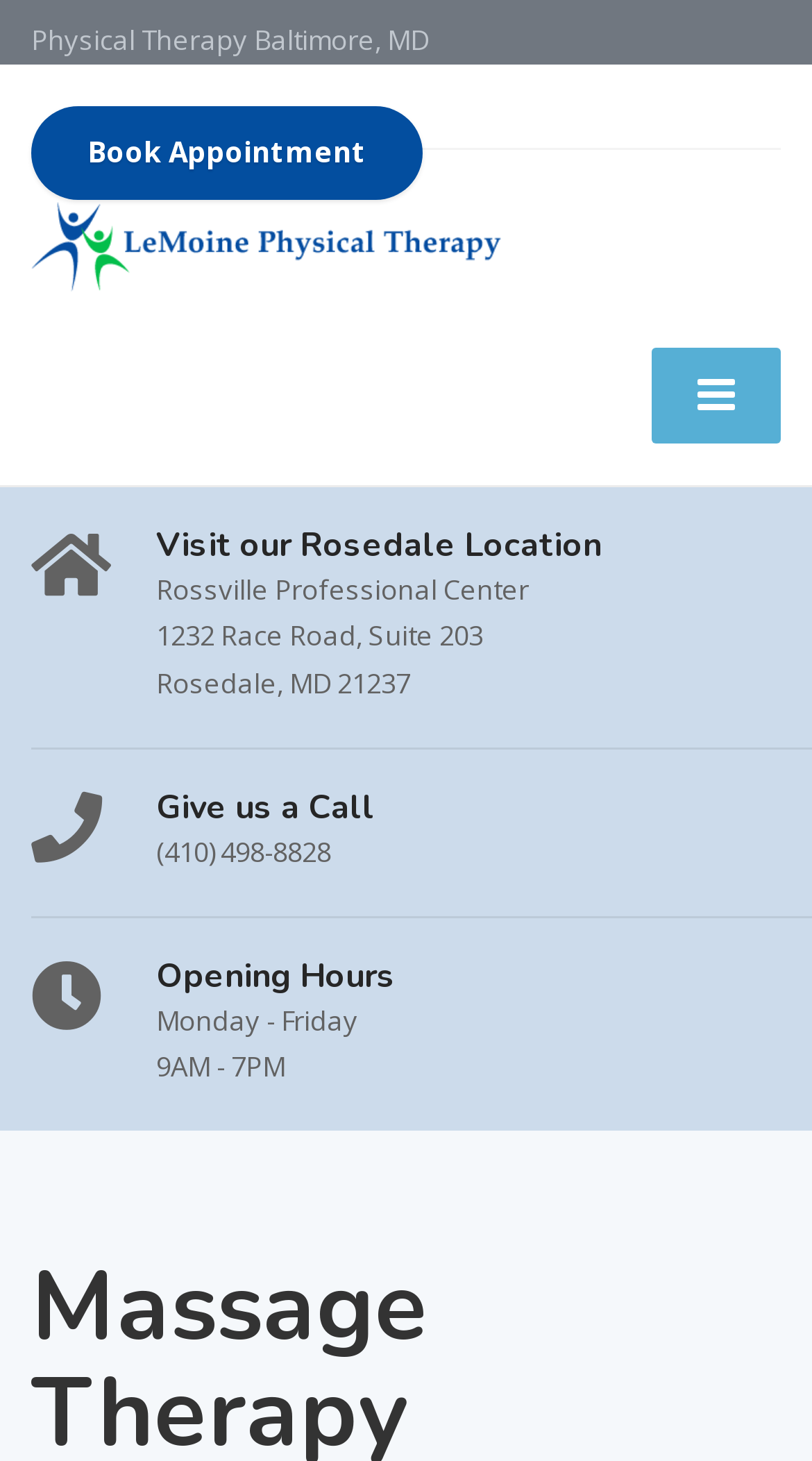Bounding box coordinates are given in the format (top-left x, top-left y, bottom-right x, bottom-right y). All values should be floating point numbers between 0 and 1. Provide the bounding box coordinate for the UI element described as: Book Appointment

[0.038, 0.072, 0.521, 0.137]